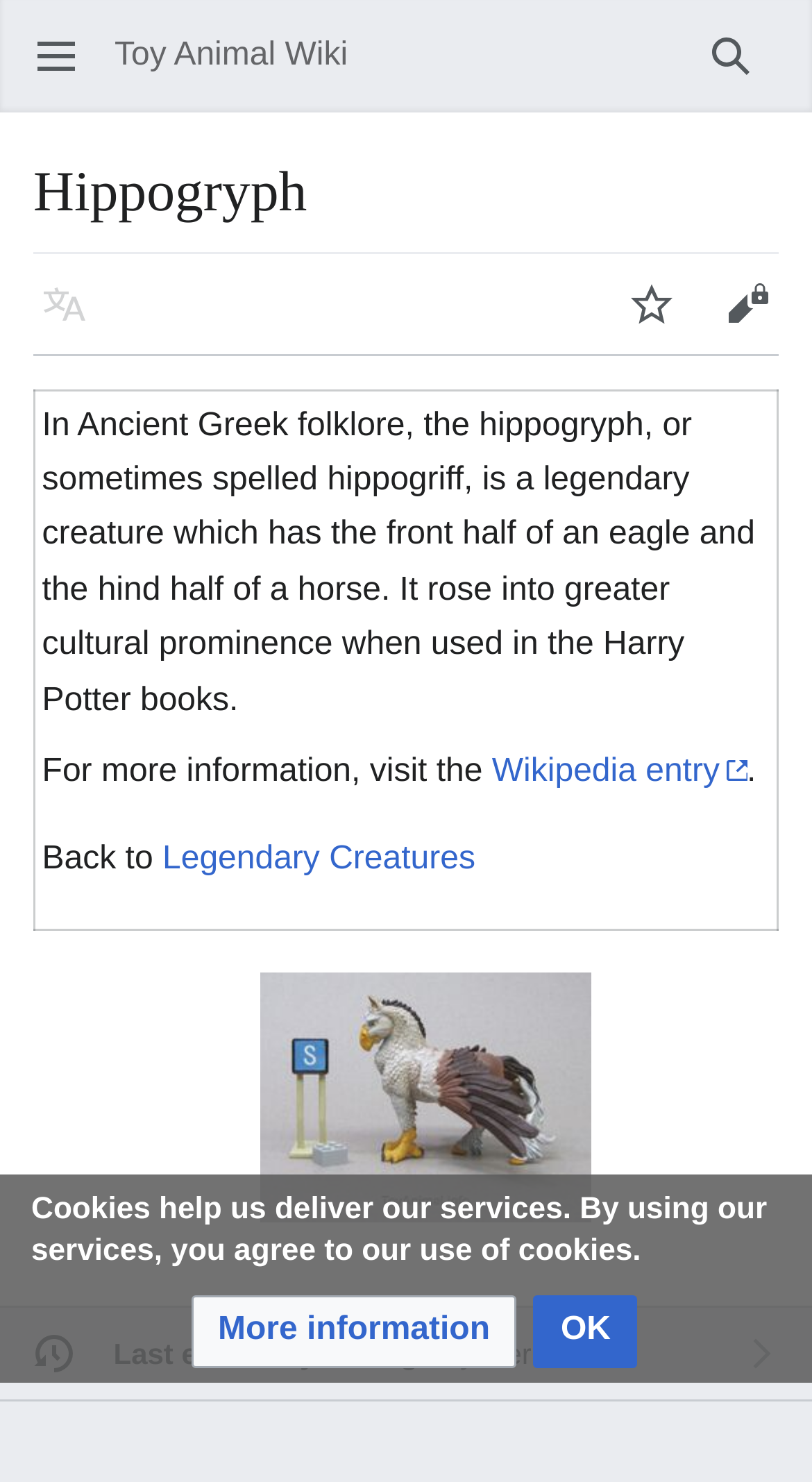Answer the question using only a single word or phrase: 
What is the source of more information about the hippogryph?

Wikipedia entry